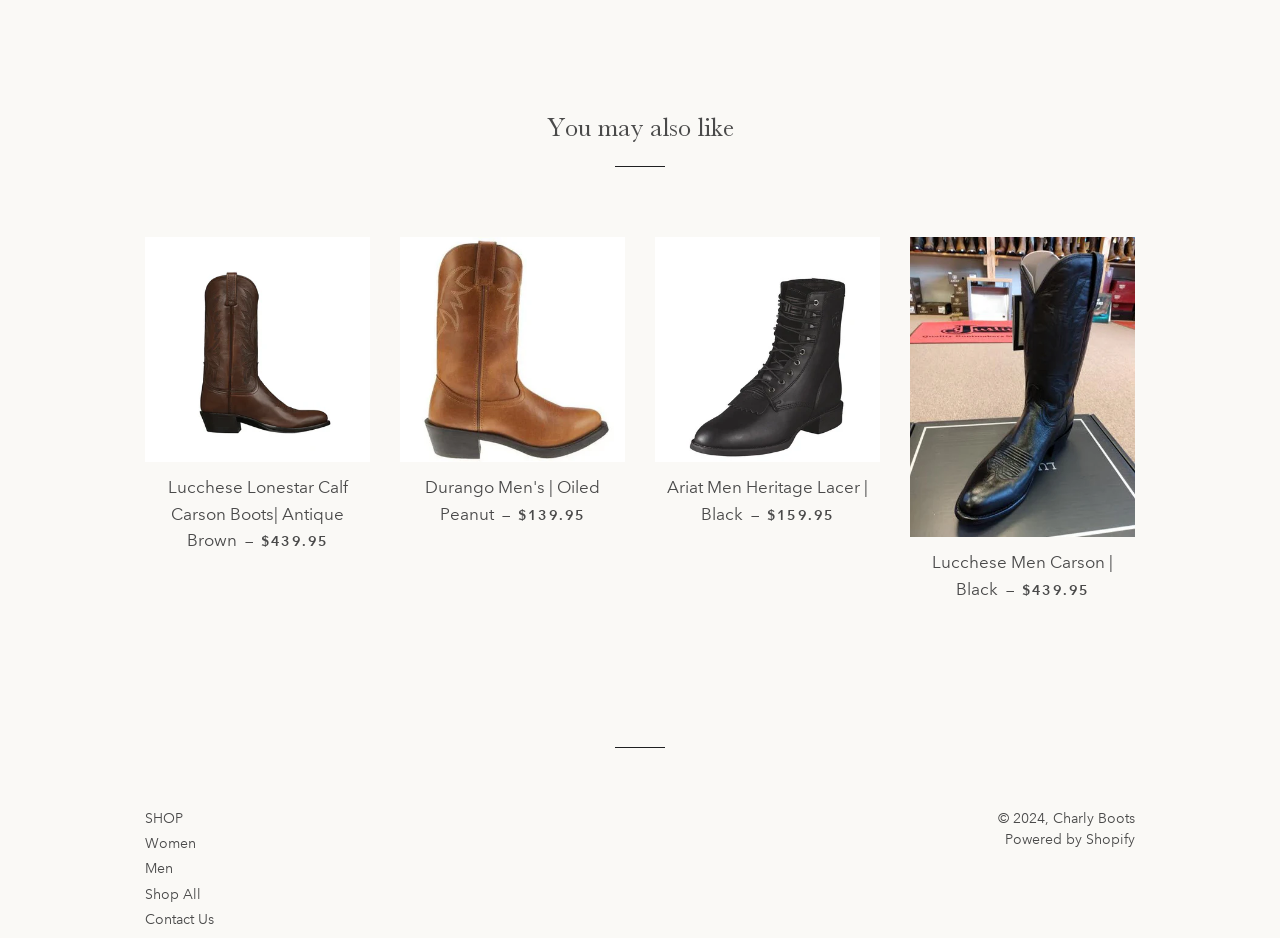Please identify the bounding box coordinates of the element that needs to be clicked to execute the following command: "Shop Ariat Men Heritage Lacer". Provide the bounding box using four float numbers between 0 and 1, formatted as [left, top, right, bottom].

[0.512, 0.493, 0.688, 0.577]